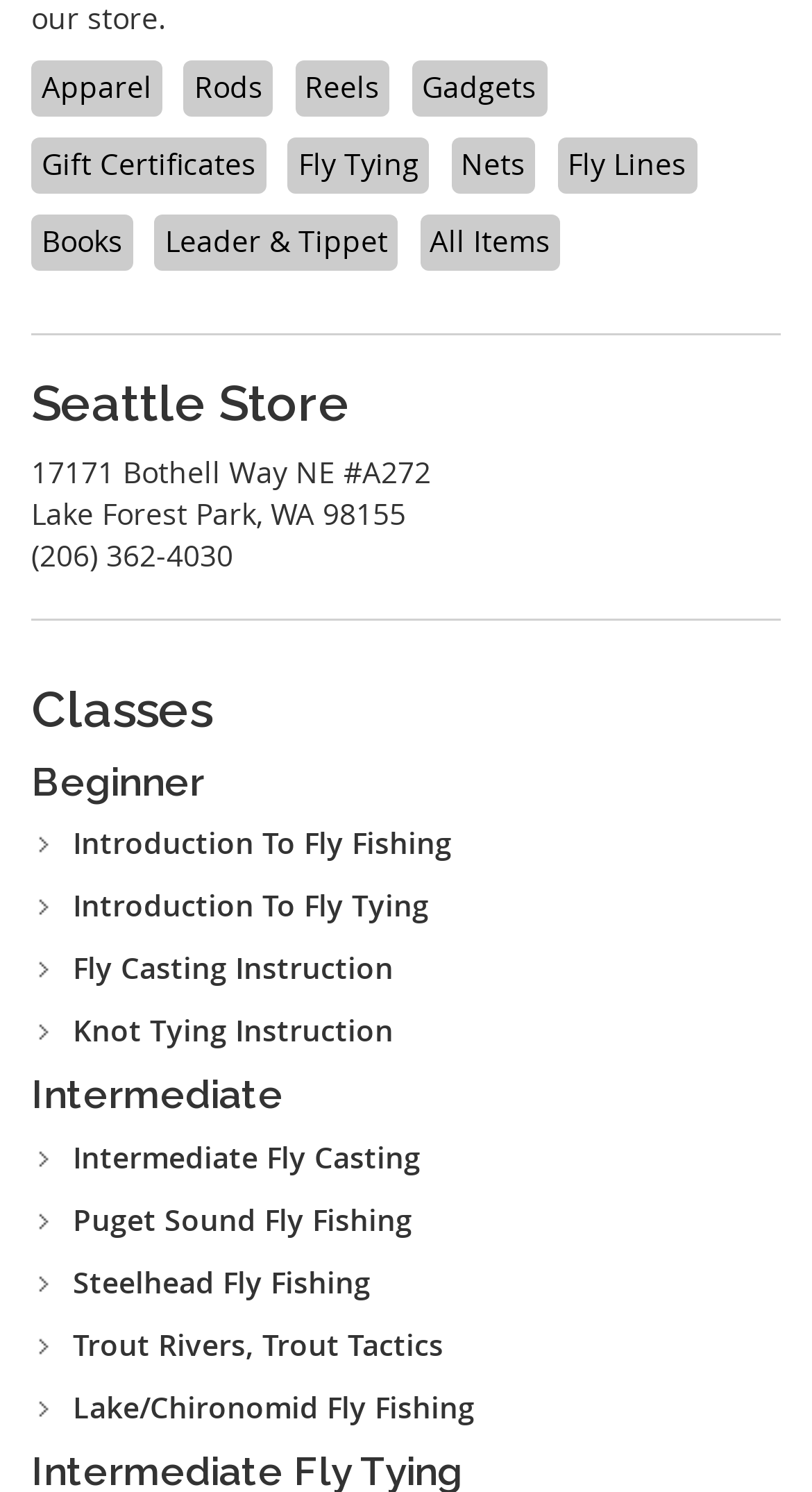Kindly determine the bounding box coordinates of the area that needs to be clicked to fulfill this instruction: "Learn about Intermediate Fly Casting".

[0.09, 0.763, 0.518, 0.789]